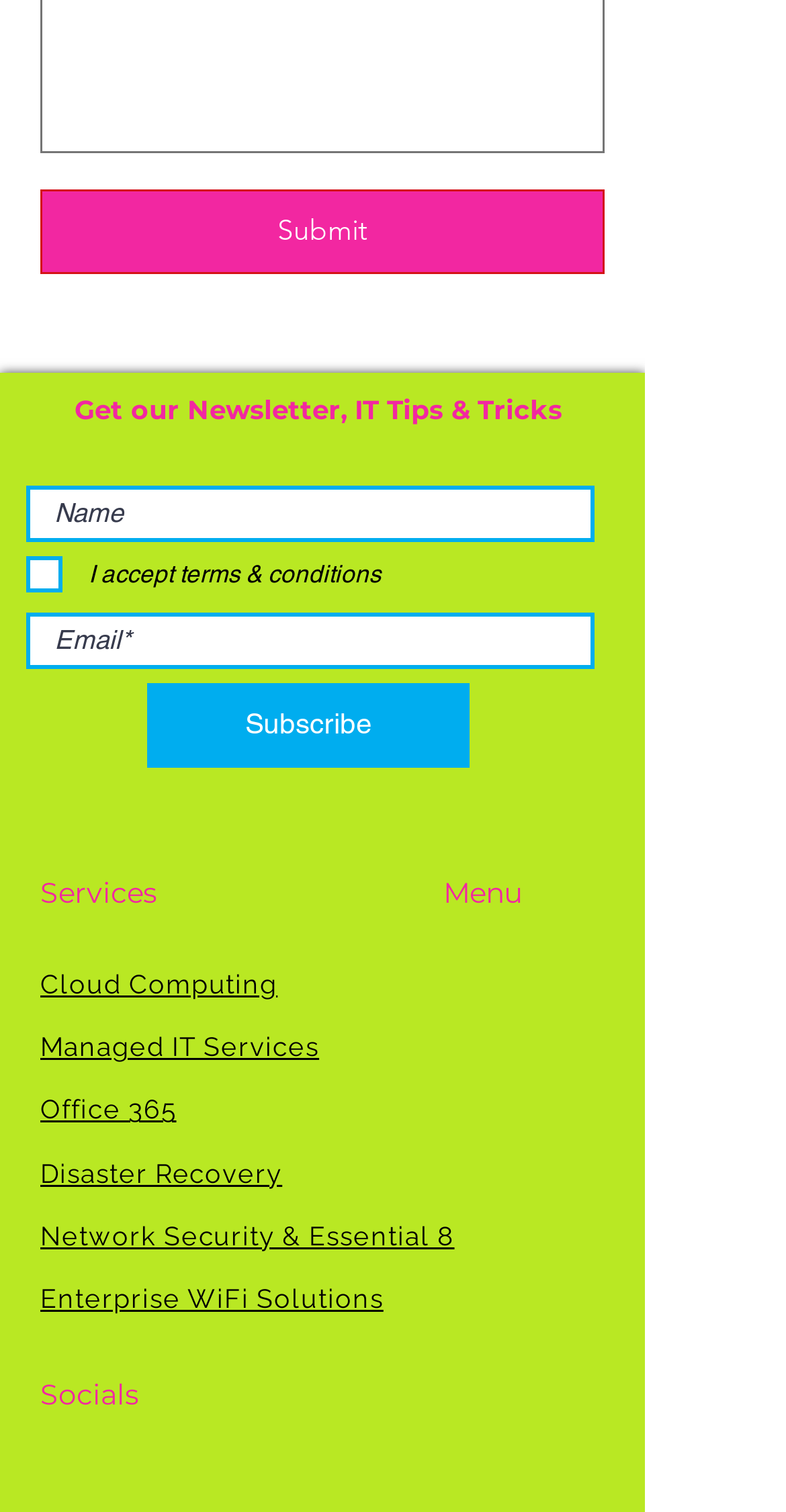Determine the bounding box coordinates of the clickable element to complete this instruction: "Click on Cloud Computing". Provide the coordinates in the format of four float numbers between 0 and 1, [left, top, right, bottom].

[0.051, 0.641, 0.353, 0.661]